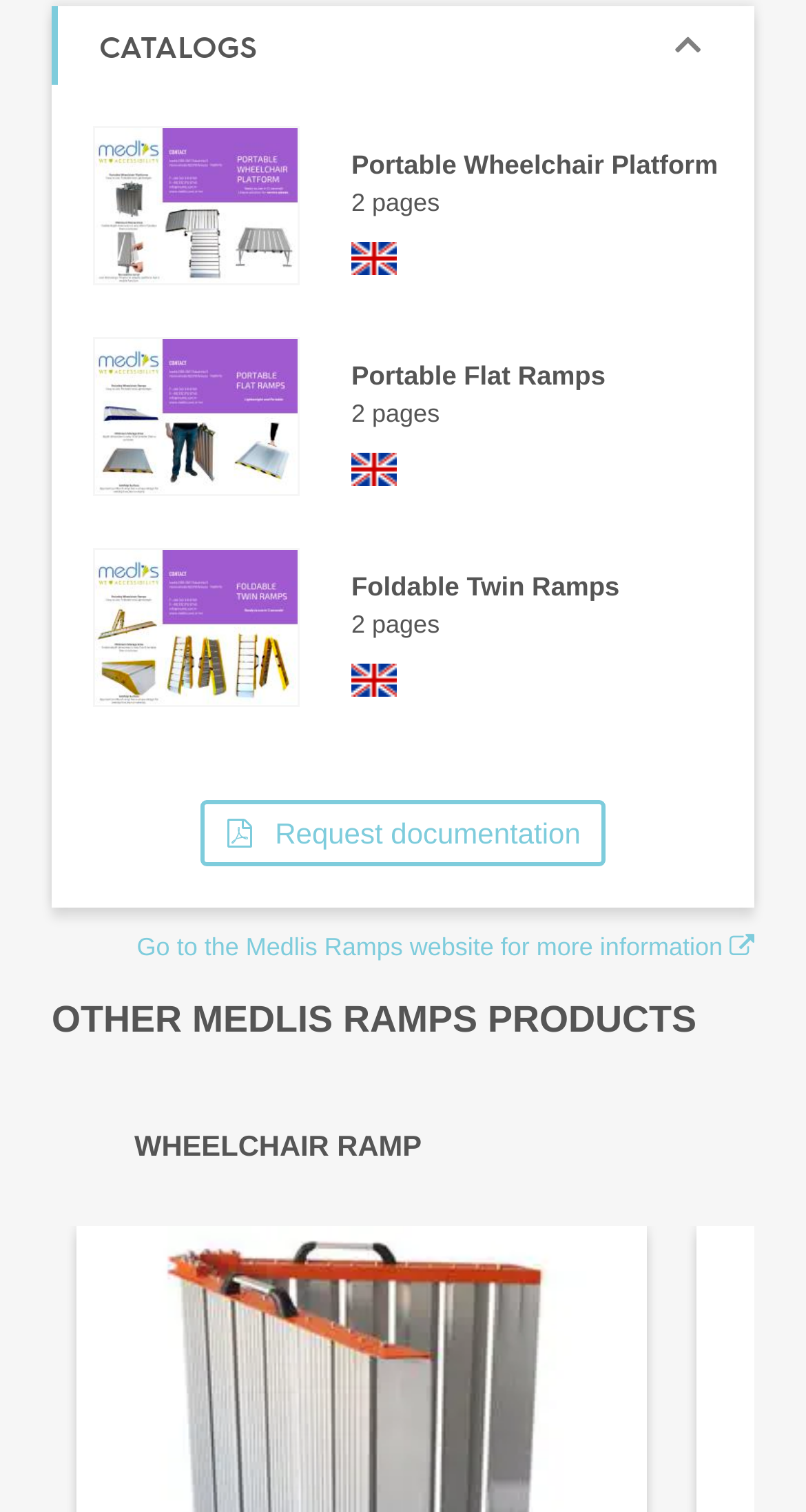Find the bounding box coordinates of the element to click in order to complete this instruction: "Click on Portable Wheelchair Platform". The bounding box coordinates must be four float numbers between 0 and 1, denoted as [left, top, right, bottom].

[0.115, 0.083, 0.372, 0.189]